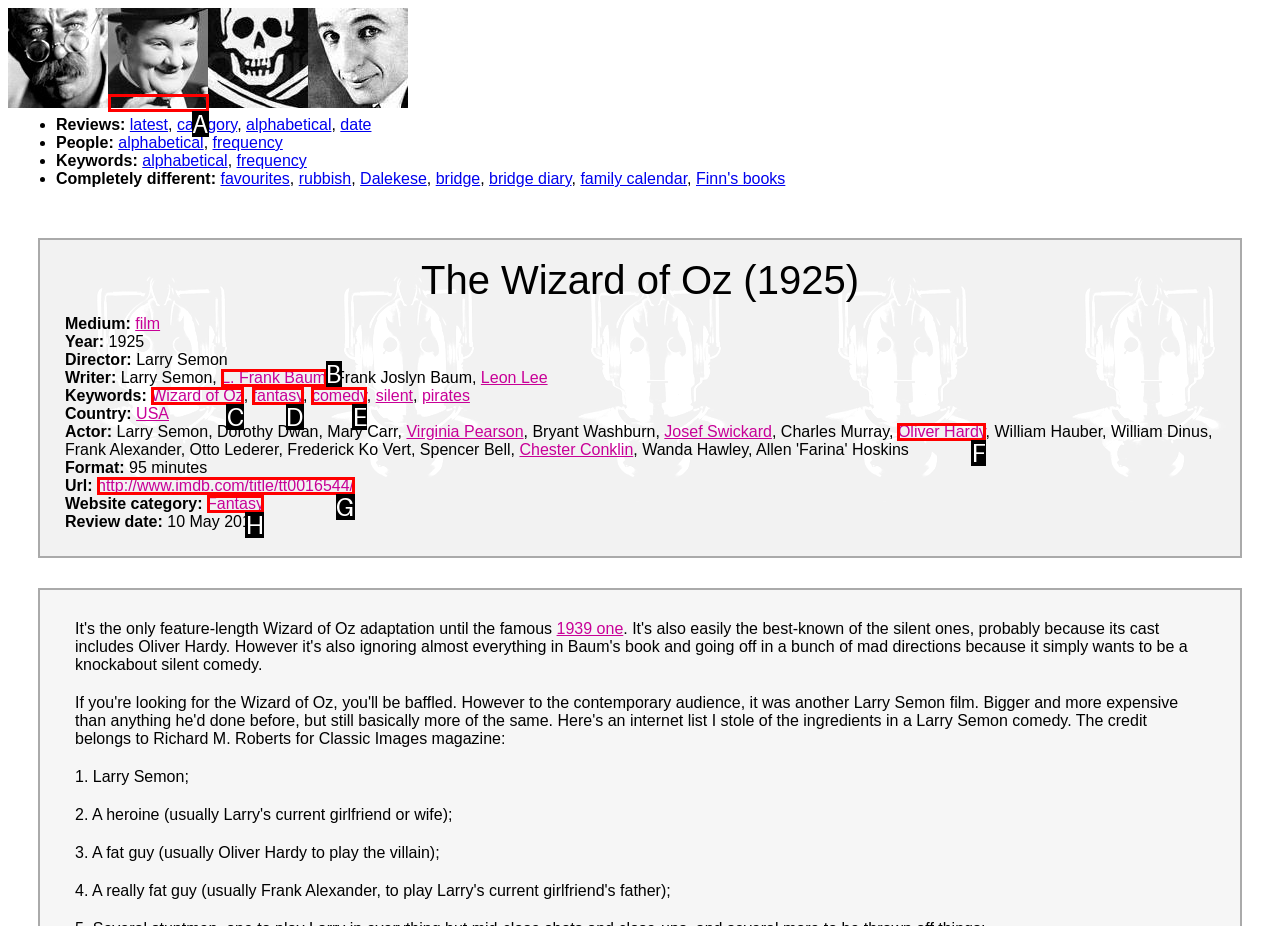Identify the correct choice to execute this task: Explore the fantasy genre
Respond with the letter corresponding to the right option from the available choices.

H